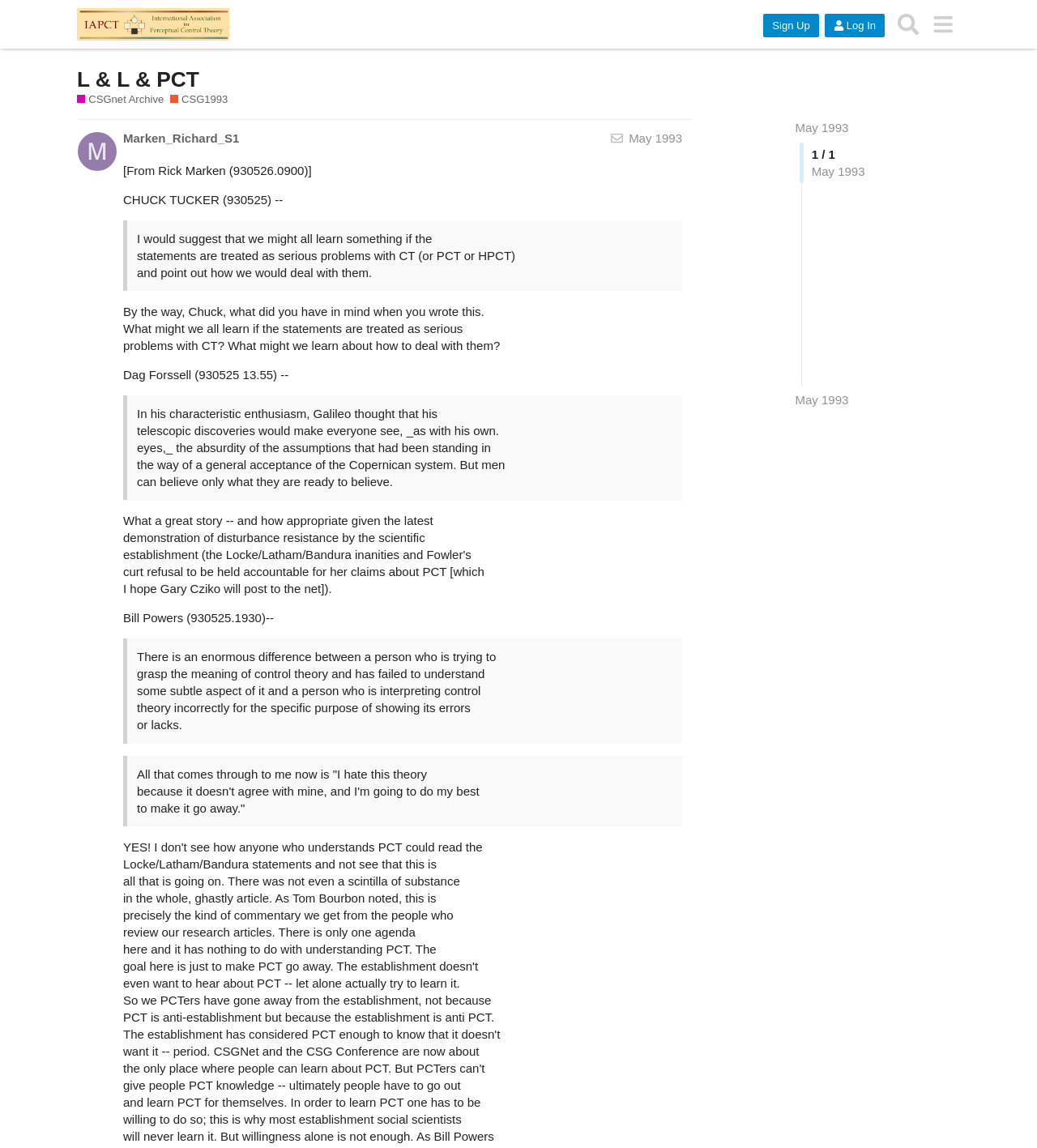Use the information in the screenshot to answer the question comprehensively: What is the purpose of CSGNet and the CSG Conference?

The purpose of CSGNet and the CSG Conference can be found in the static text element with the text 'CSGNet and the CSG Conference are now about give people PCT knowledge' which is located at the bottom of the webpage.